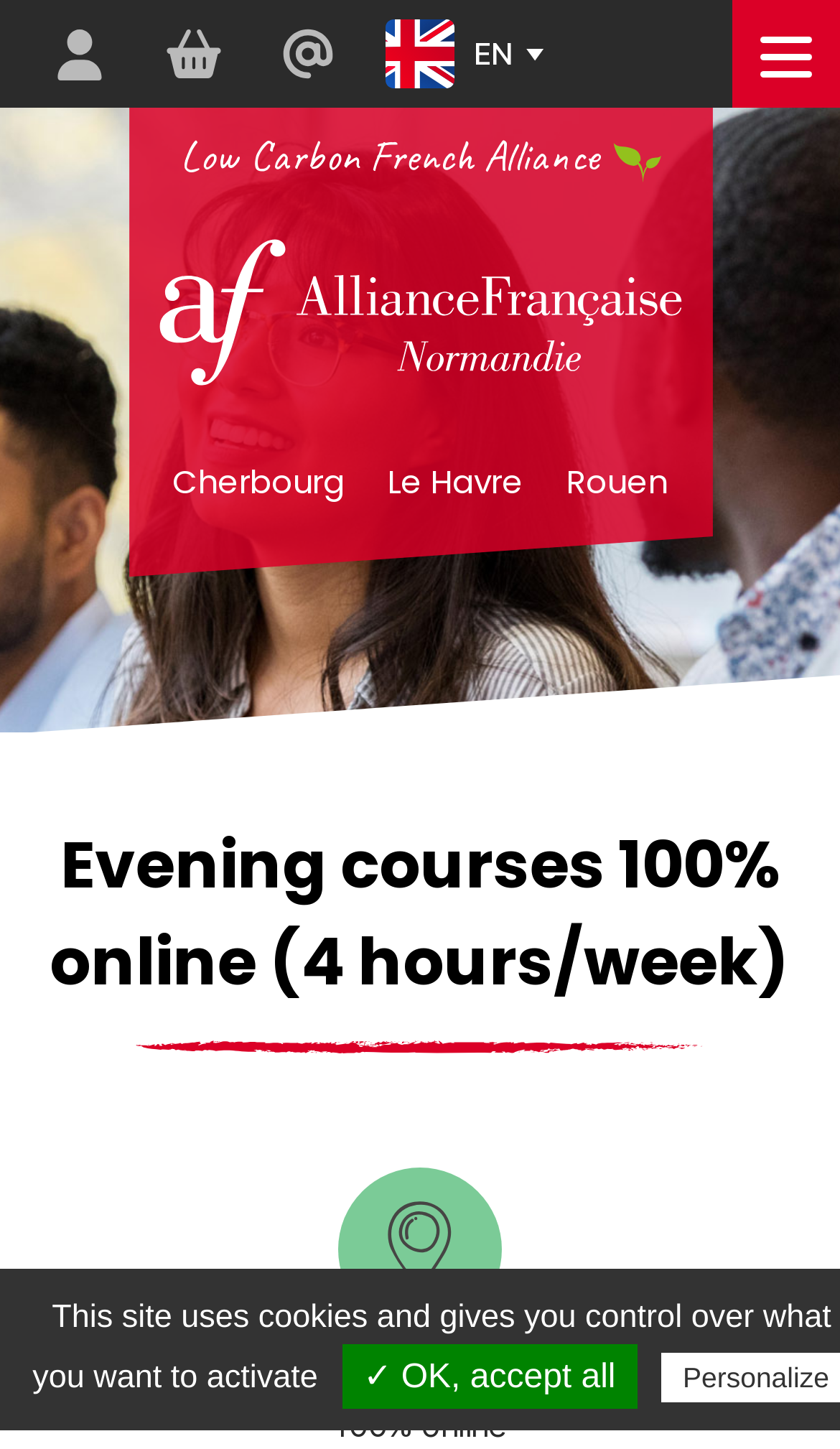What is the purpose of the button with a tick mark?
Please respond to the question with a detailed and thorough explanation.

I inferred this from the text 'This site uses cookies and gives you control over what you want to activate' and the button's location next to it, which suggests that the button is used to accept all cookies.